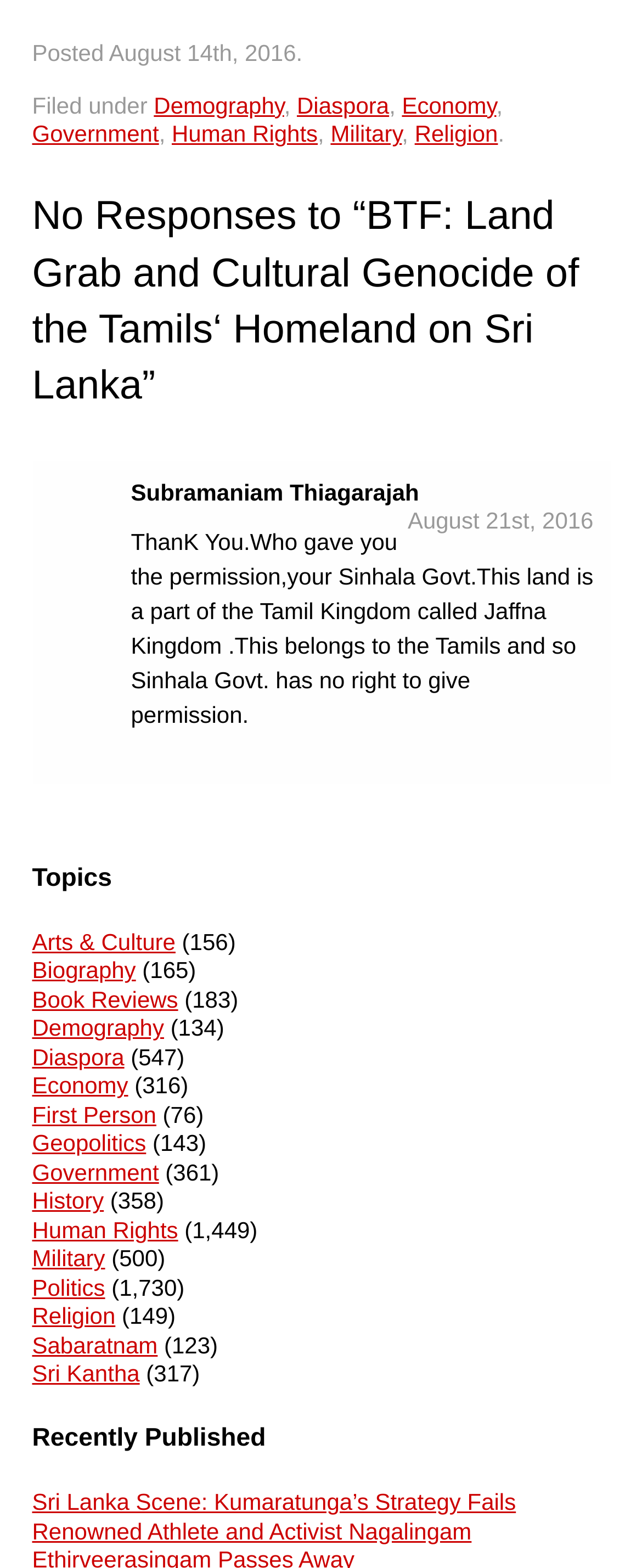Give a one-word or one-phrase response to the question:
How many topics are listed?

20